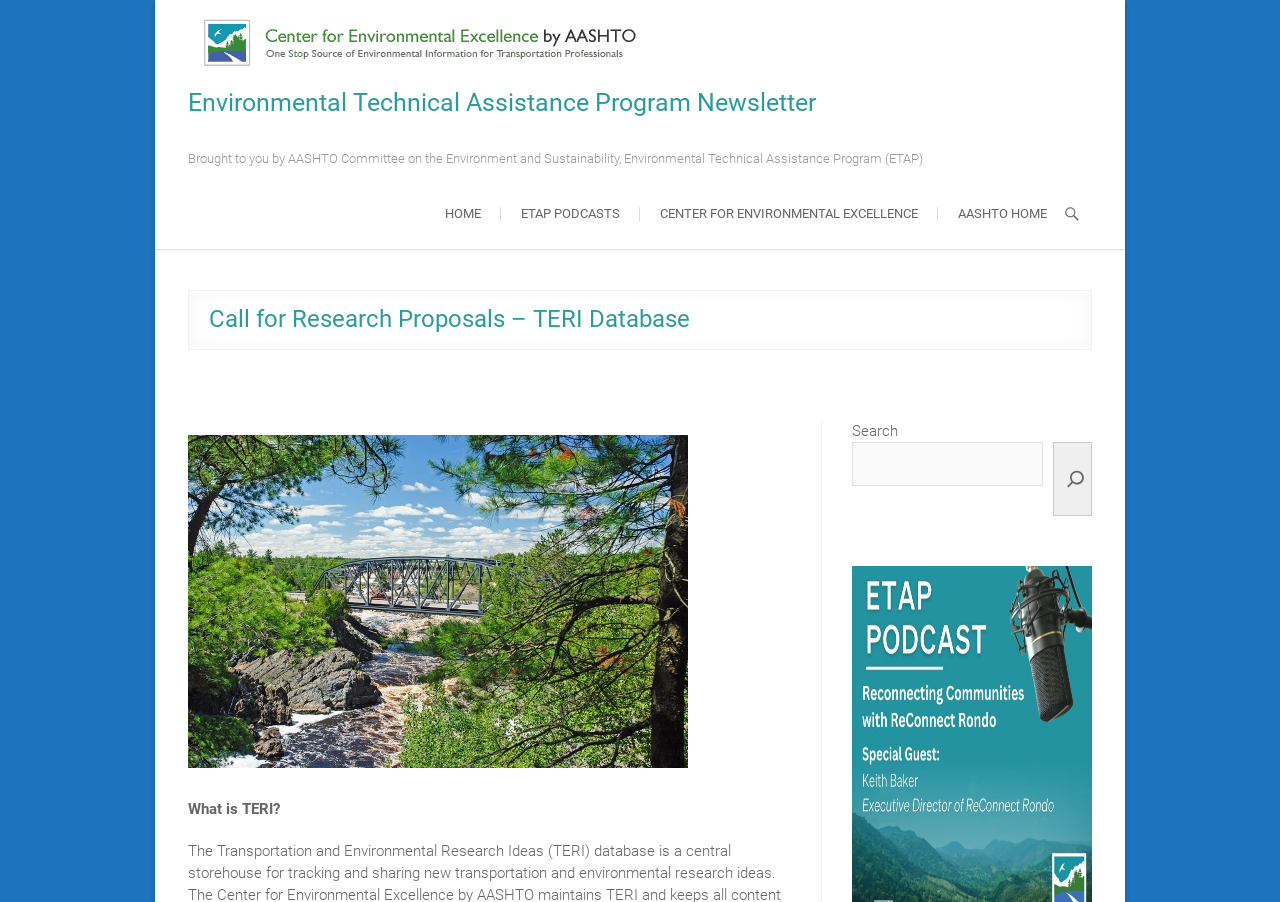Please locate and retrieve the main header text of the webpage.

Call for Research Proposals – TERI Database